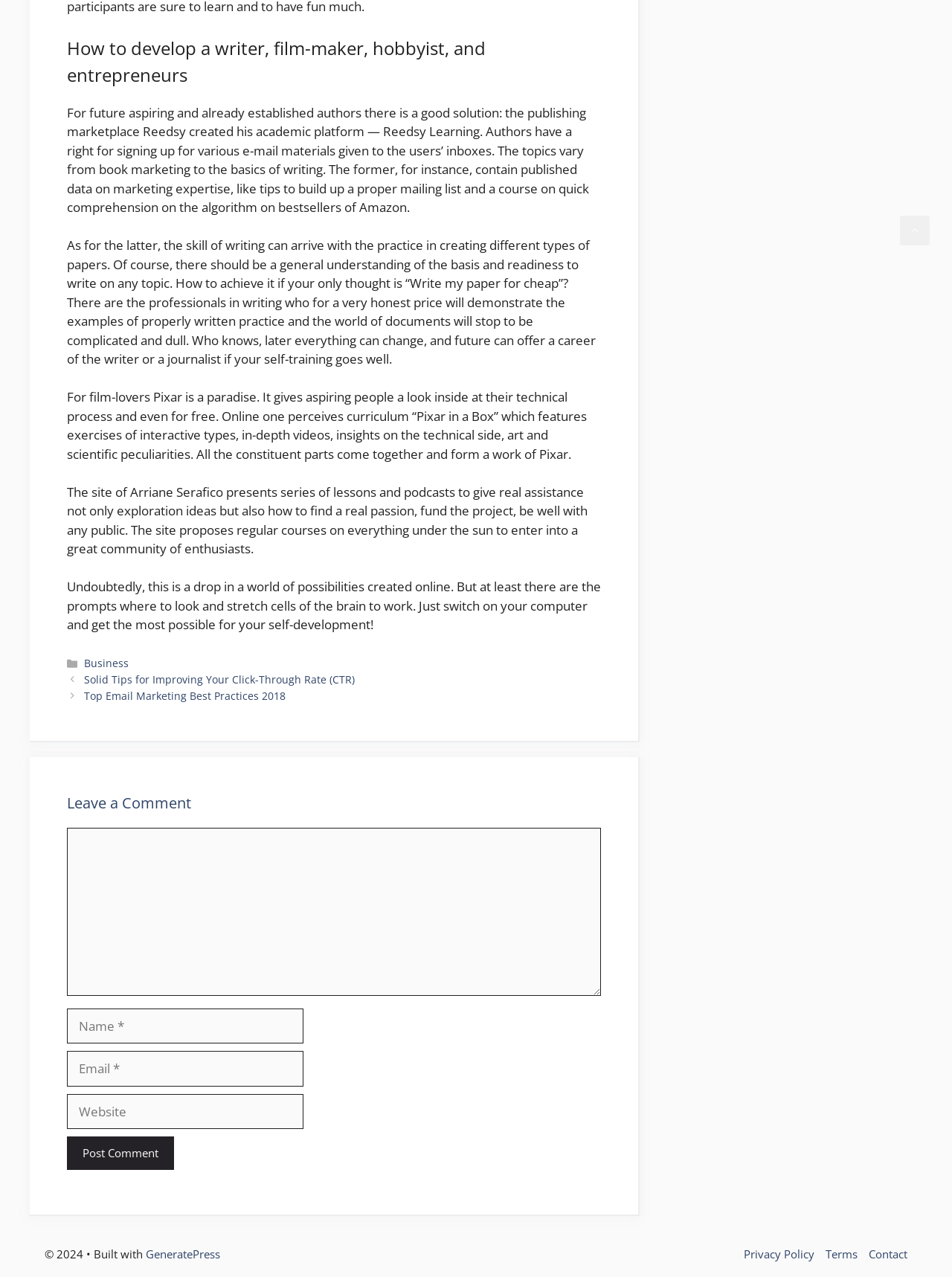From the webpage screenshot, predict the bounding box coordinates (top-left x, top-left y, bottom-right x, bottom-right y) for the UI element described here: parent_node: Comment name="url" placeholder="Website"

[0.07, 0.857, 0.319, 0.884]